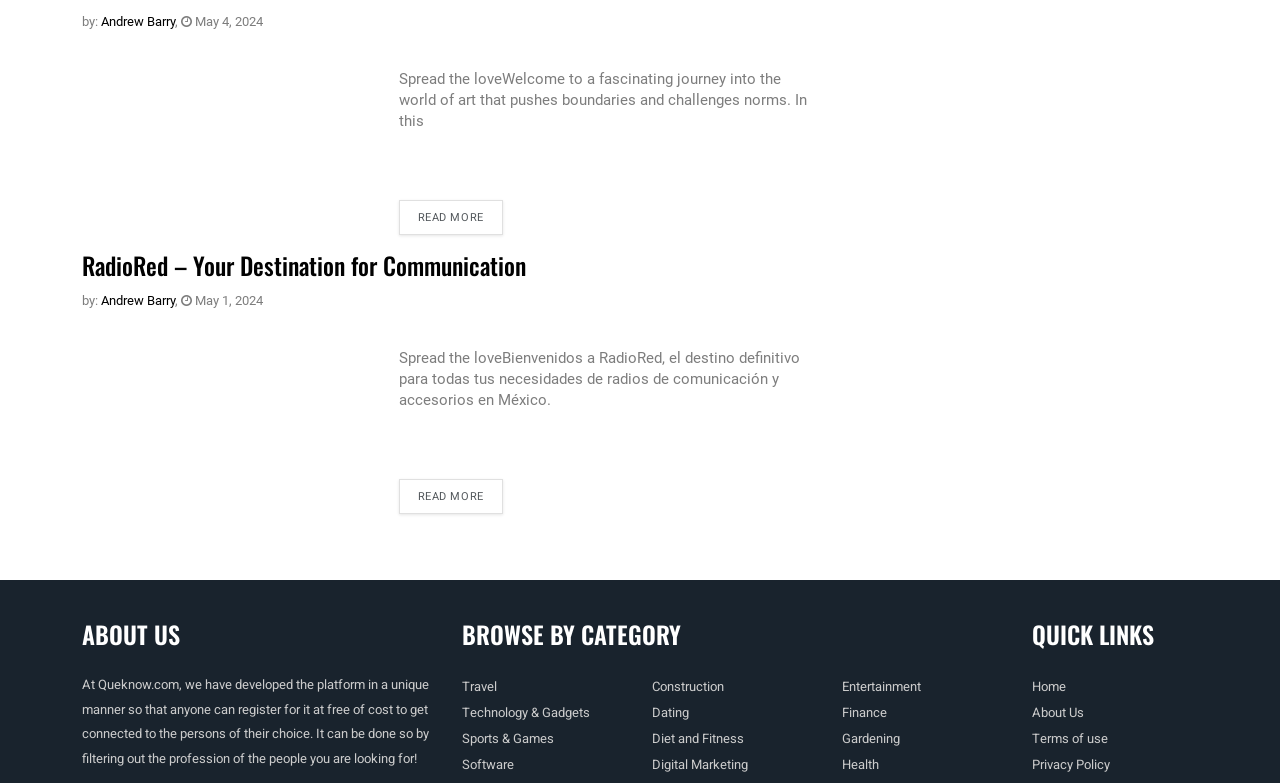Please locate the bounding box coordinates of the element that needs to be clicked to achieve the following instruction: "View the article about naked bum". The coordinates should be four float numbers between 0 and 1, i.e., [left, top, right, bottom].

[0.064, 0.066, 0.293, 0.277]